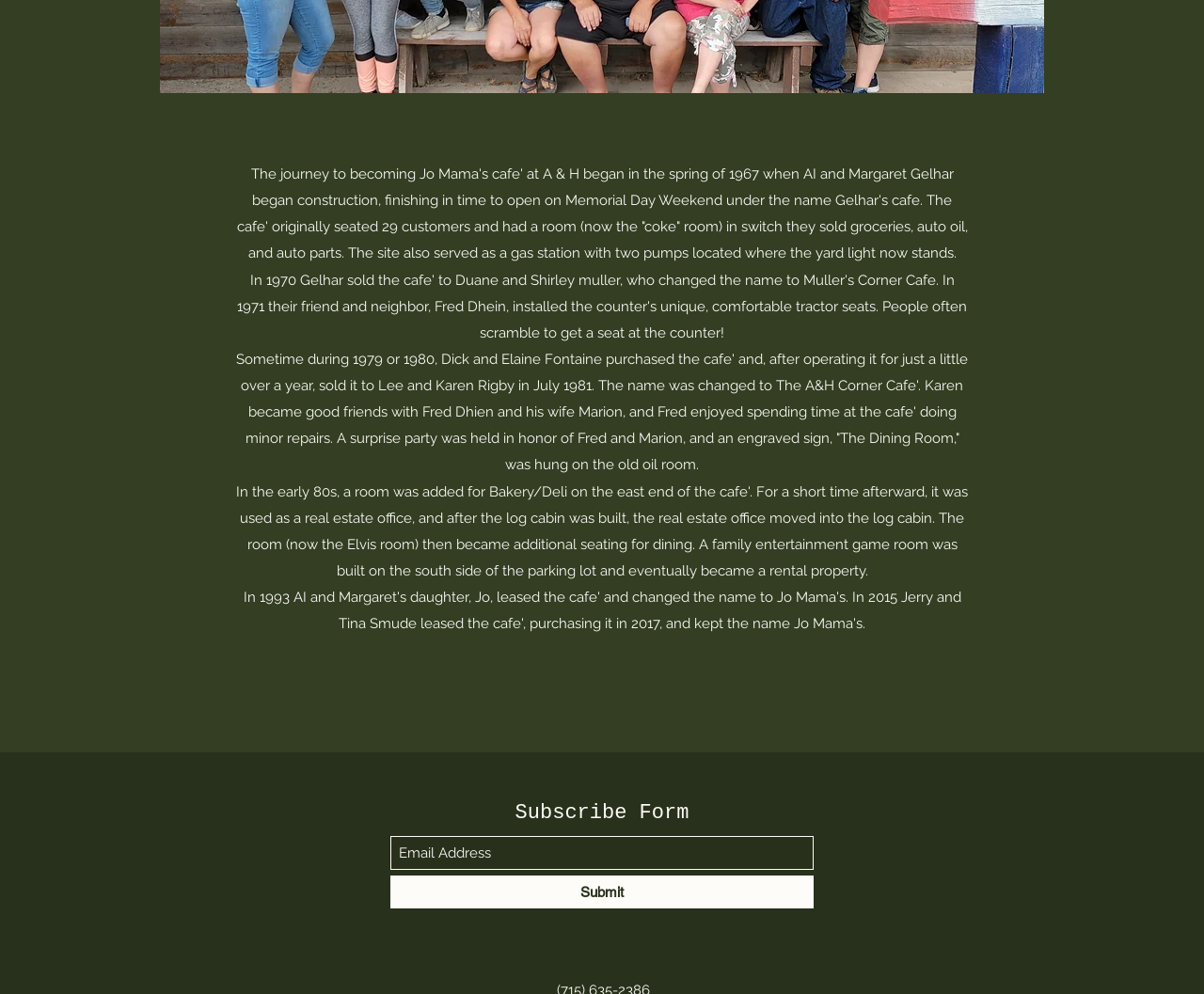Identify the bounding box for the UI element described as: "Submit". The coordinates should be four float numbers between 0 and 1, i.e., [left, top, right, bottom].

[0.324, 0.881, 0.676, 0.914]